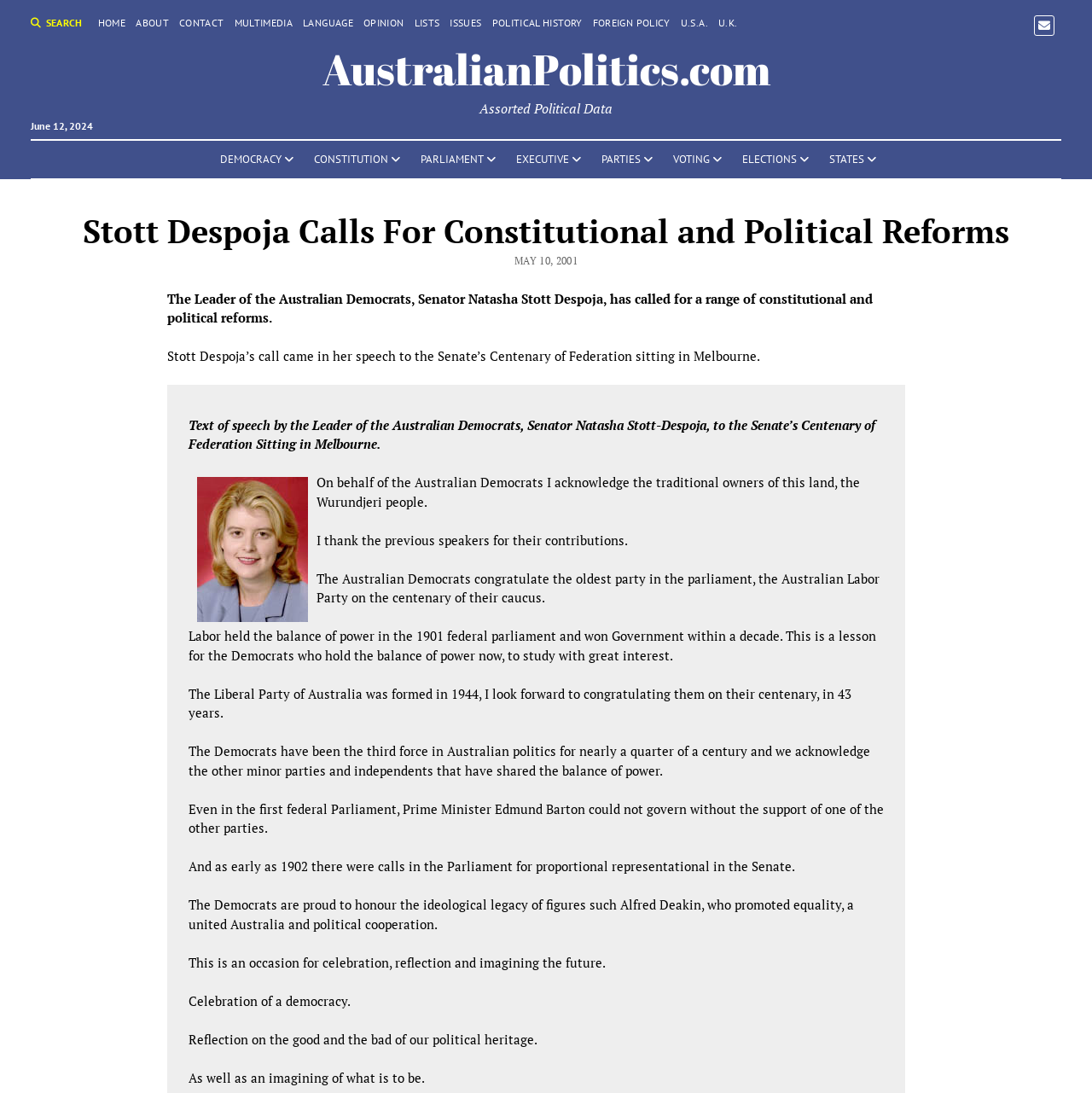Locate the bounding box coordinates of the clickable part needed for the task: "contact the website".

[0.164, 0.014, 0.205, 0.028]